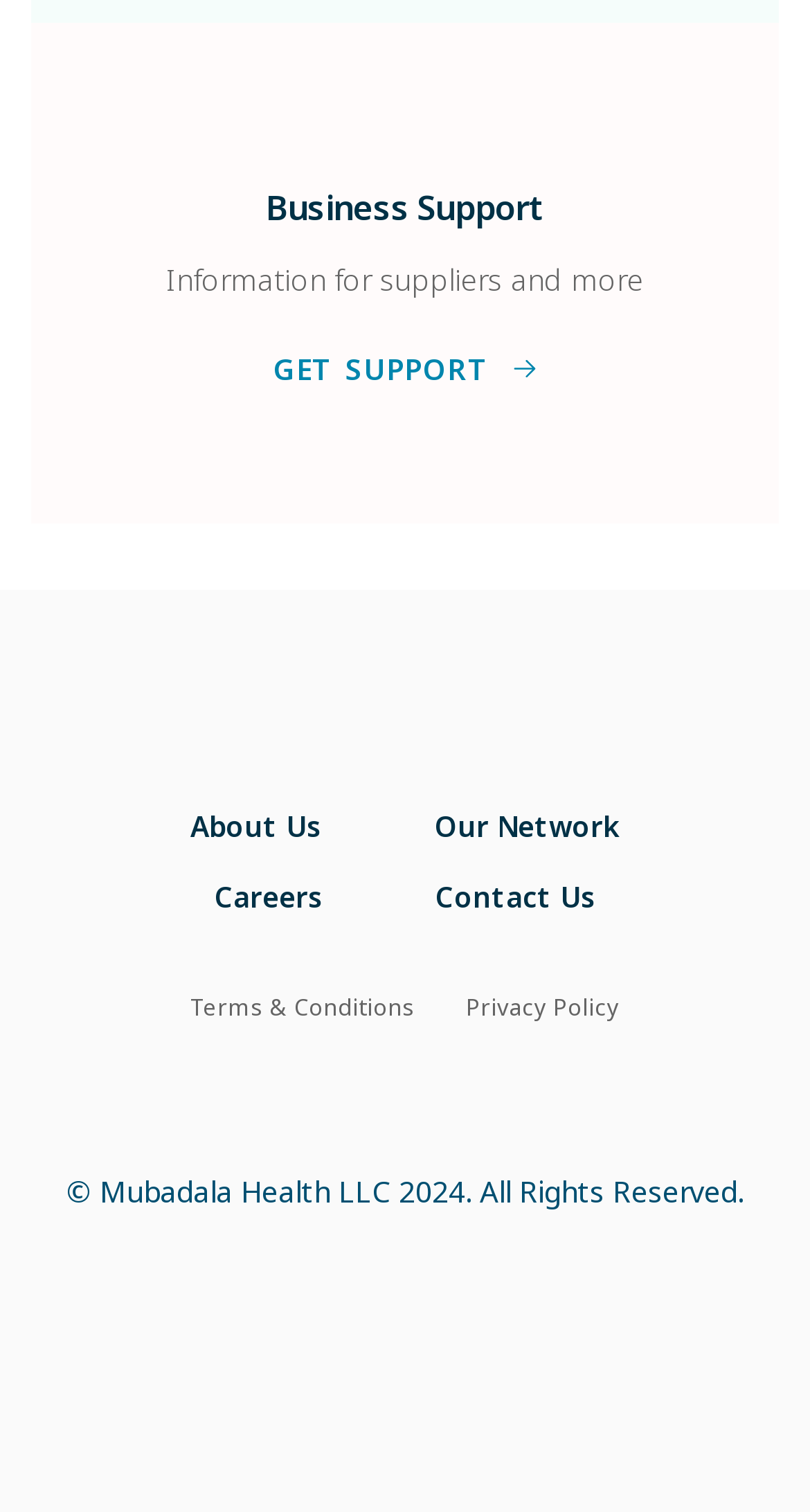Kindly determine the bounding box coordinates for the clickable area to achieve the given instruction: "Click on GET SUPPORT".

[0.338, 0.23, 0.662, 0.259]